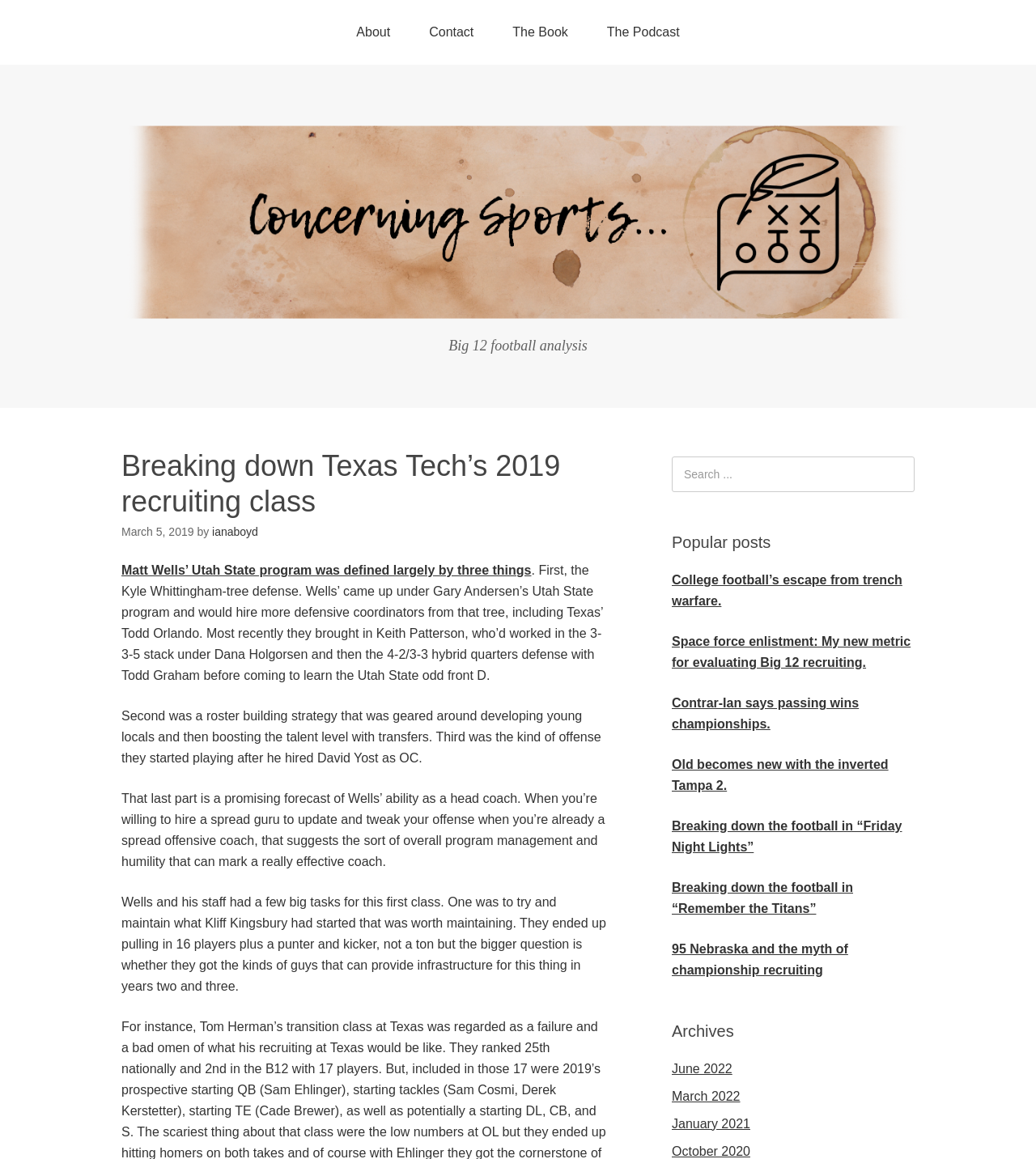What is the purpose of the search box?
Refer to the image and give a detailed answer to the query.

The purpose of the search box can be determined by looking at its location and the text 'Search for:' next to it, which suggests that it is used to search for posts on the website.